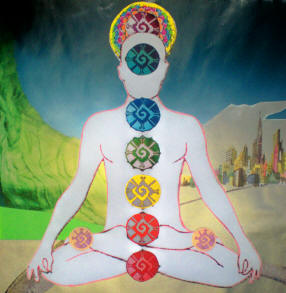What is the color of the crown chakra?
Refer to the image and answer the question using a single word or phrase.

Violet